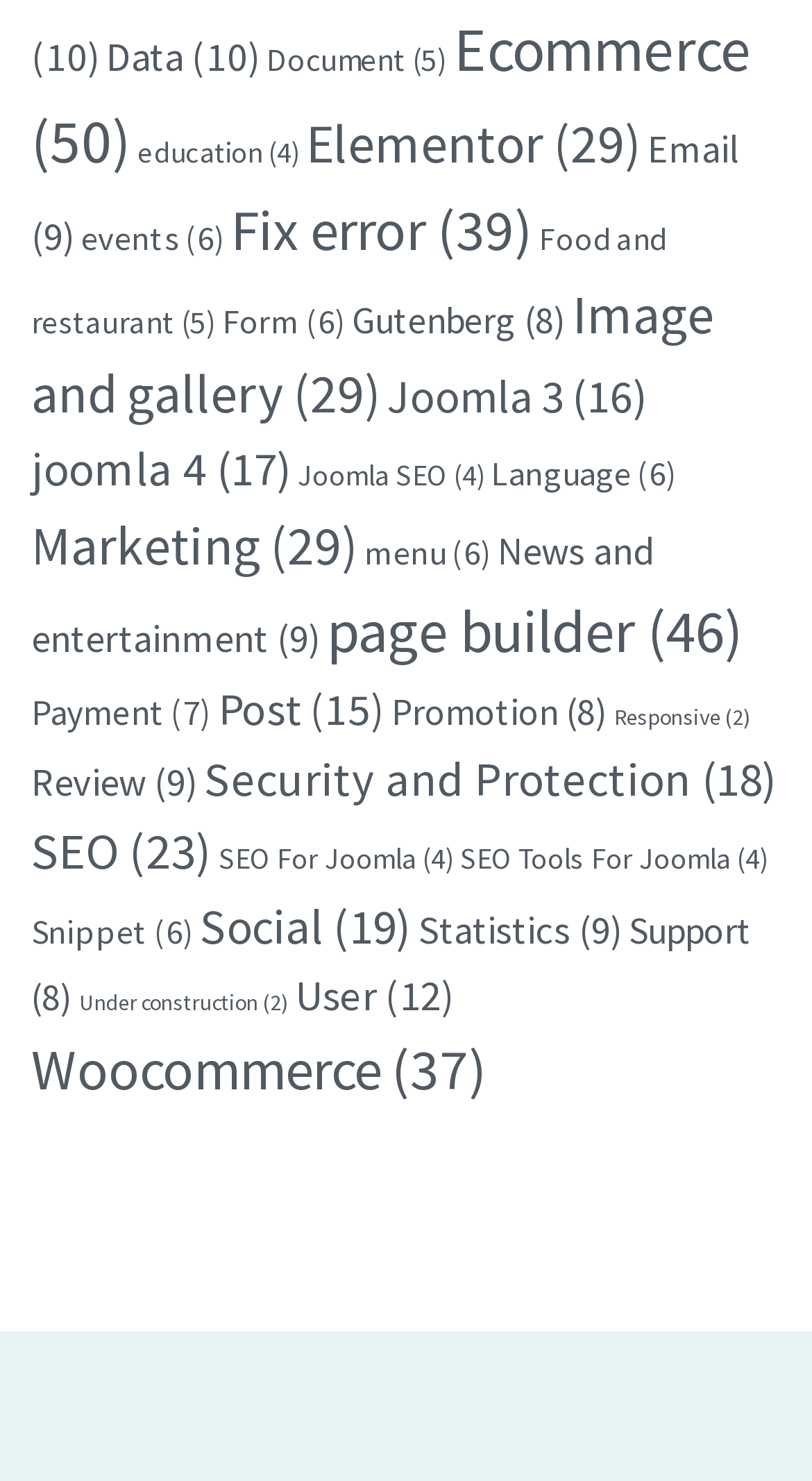Reply to the question with a brief word or phrase: What is the category with the fewest items?

Responsive